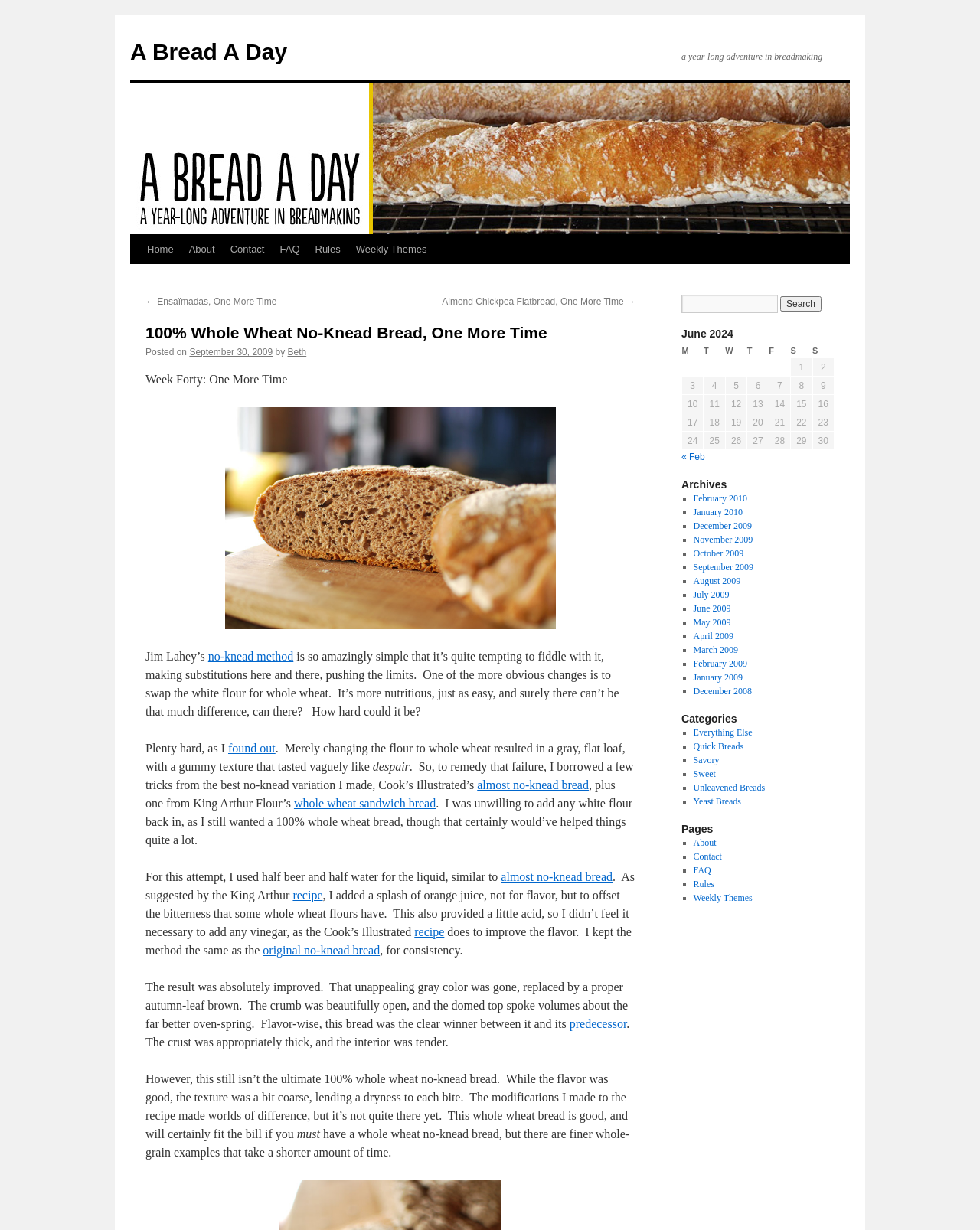Please find the bounding box coordinates of the clickable region needed to complete the following instruction: "go to All Books page". The bounding box coordinates must consist of four float numbers between 0 and 1, i.e., [left, top, right, bottom].

None